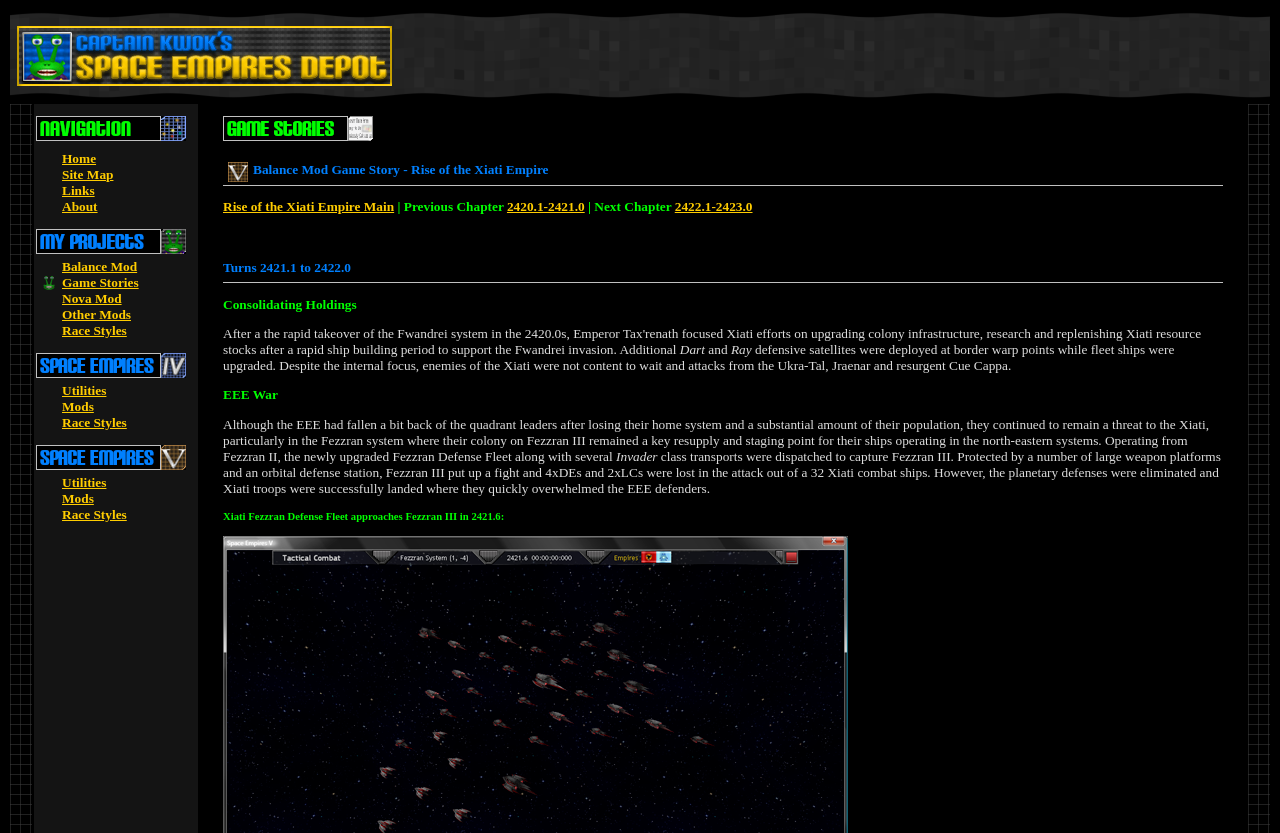Pinpoint the bounding box coordinates for the area that should be clicked to perform the following instruction: "Click on the 'Balance Mod' link".

[0.048, 0.311, 0.107, 0.329]